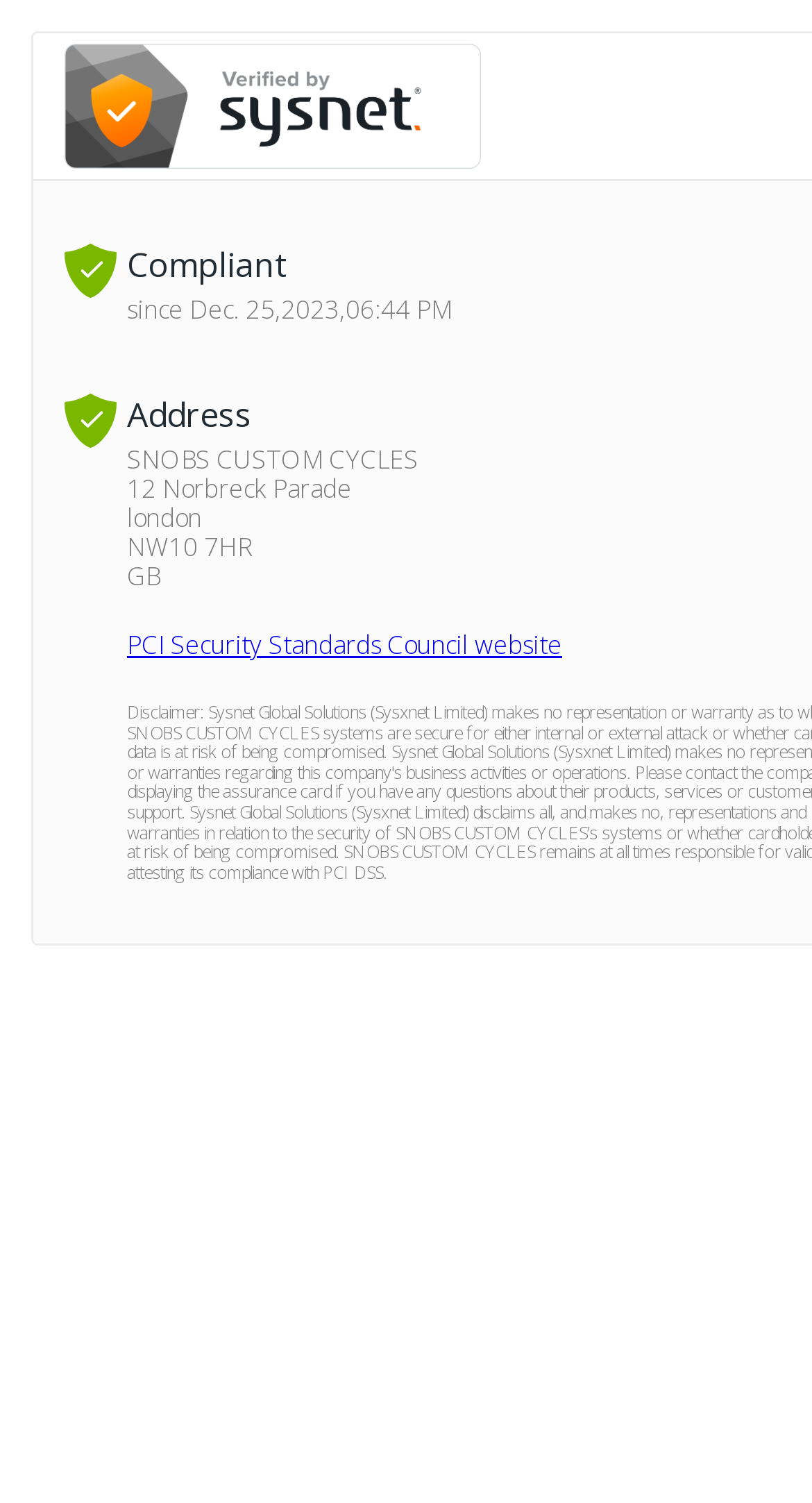Return the bounding box coordinates of the UI element that corresponds to this description: "PCI Security Standards Council website". The coordinates must be given as four float numbers in the range of 0 and 1, [left, top, right, bottom].

[0.156, 0.418, 0.692, 0.441]